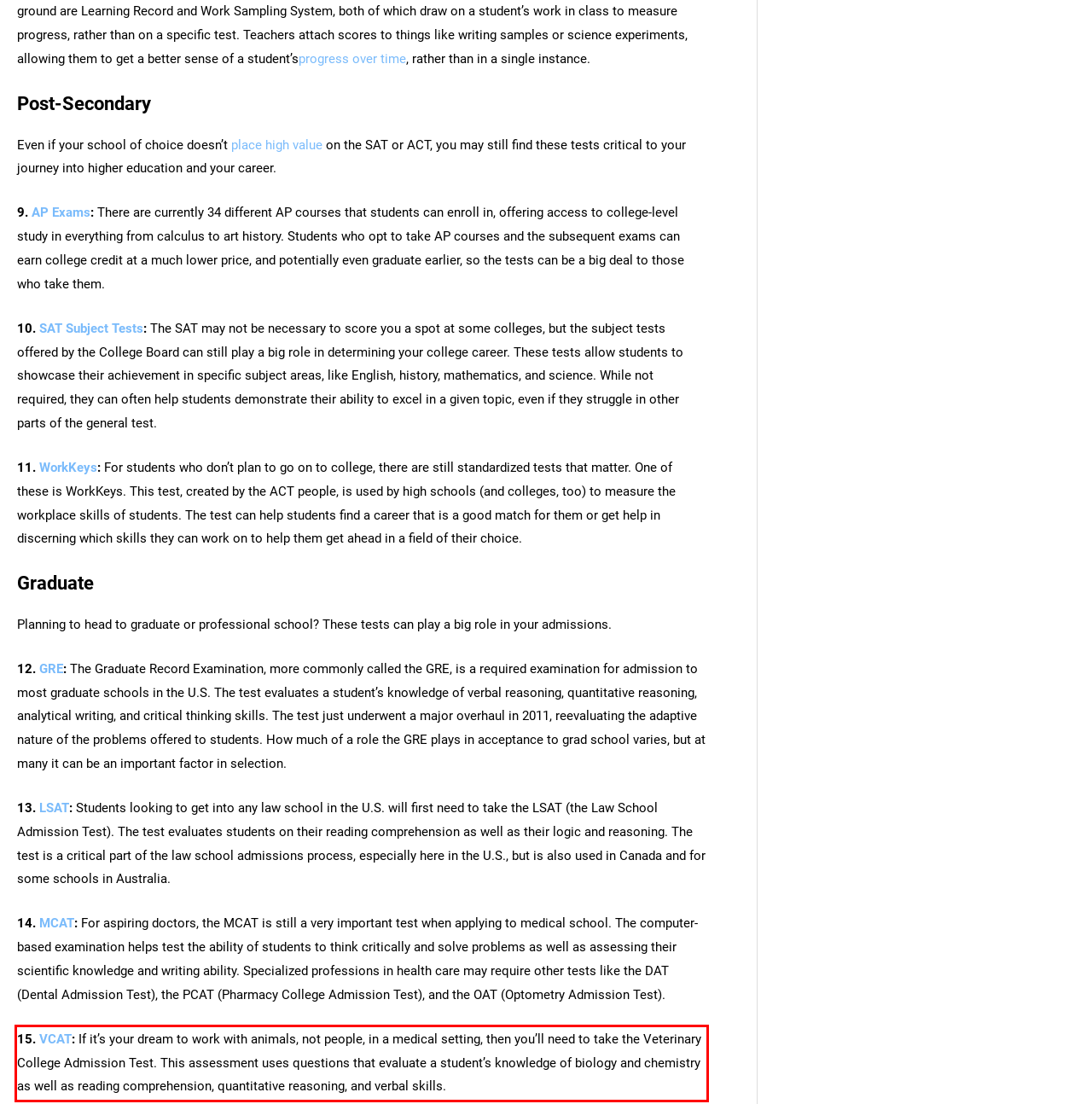Within the screenshot of the webpage, locate the red bounding box and use OCR to identify and provide the text content inside it.

15. VCAT: If it’s your dream to work with animals, not people, in a medical setting, then you’ll need to take the Veterinary College Admission Test. This assessment uses questions that evaluate a student’s knowledge of biology and chemistry as well as reading comprehension, quantitative reasoning, and verbal skills.